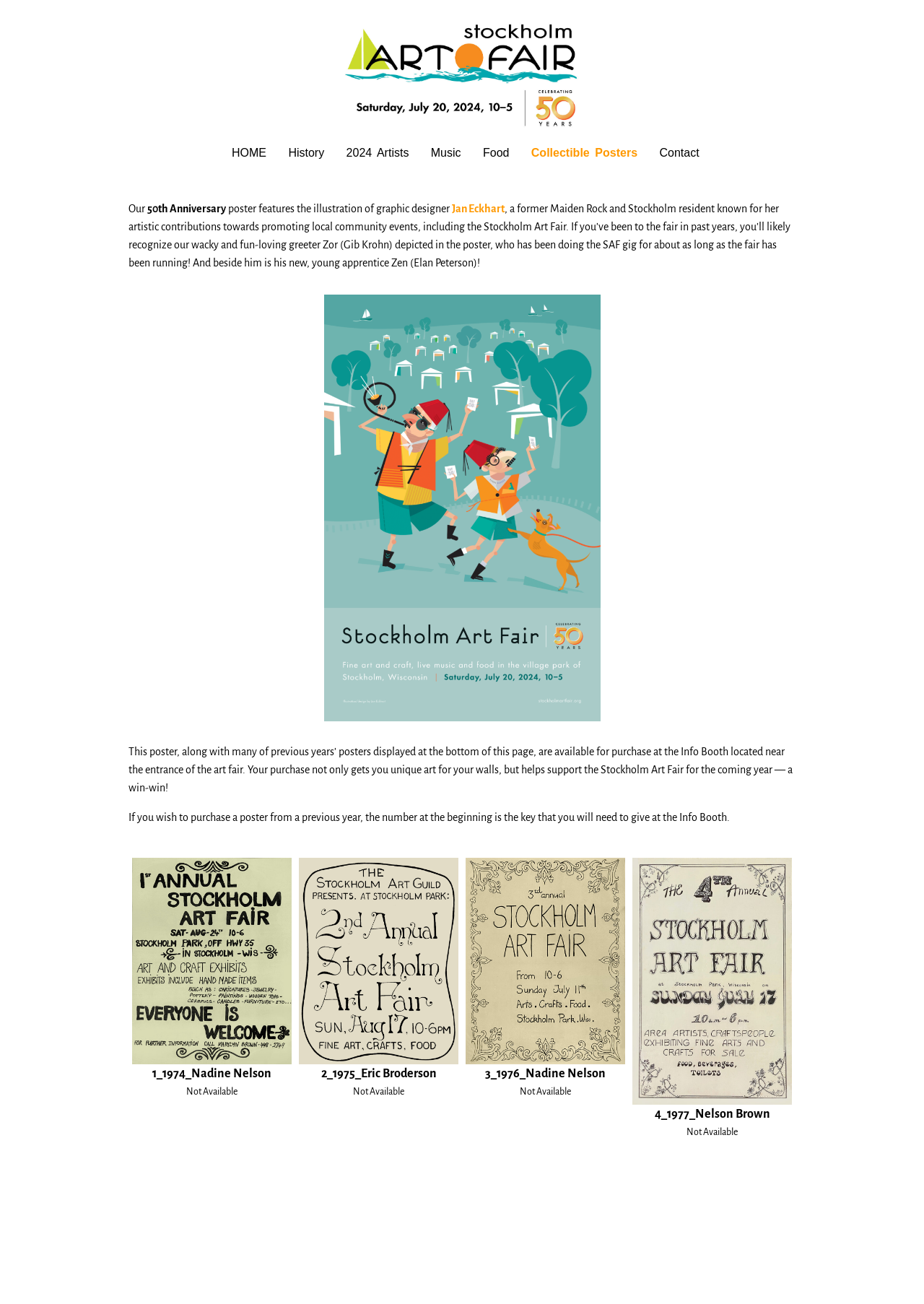What is the purpose of purchasing a poster at the Info Booth?
Based on the image, answer the question with as much detail as possible.

According to the text on the webpage, purchasing a poster at the Info Booth not only gets you unique art for your walls, but also helps support the Stockholm Art Fair for the coming year.